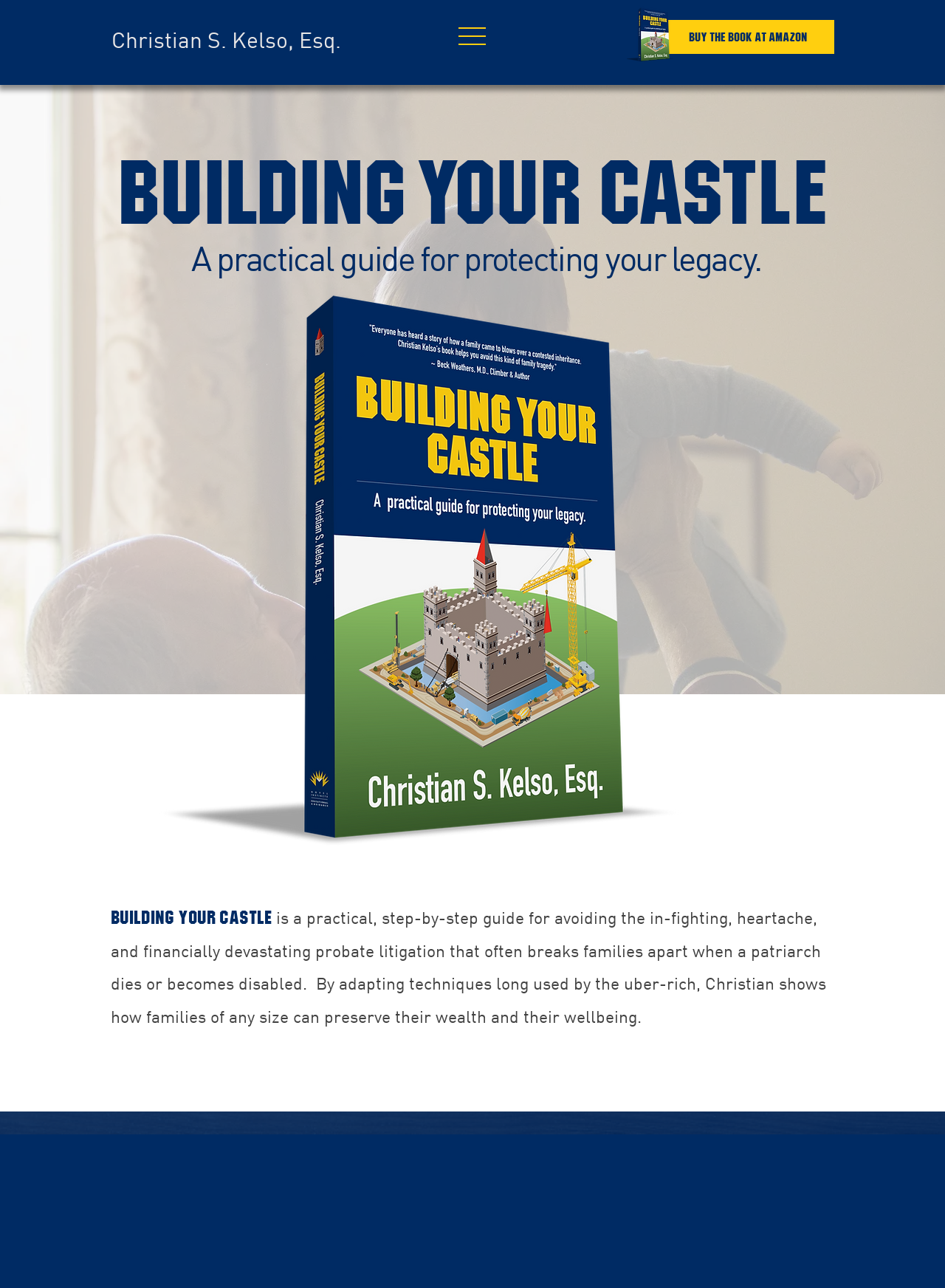What is the author's profession?
Please interpret the details in the image and answer the question thoroughly.

The author's profession can be determined by looking at the heading 'Christian S. Kelso, Esq.' which indicates that the author is an Esquire, a title typically used for lawyers.